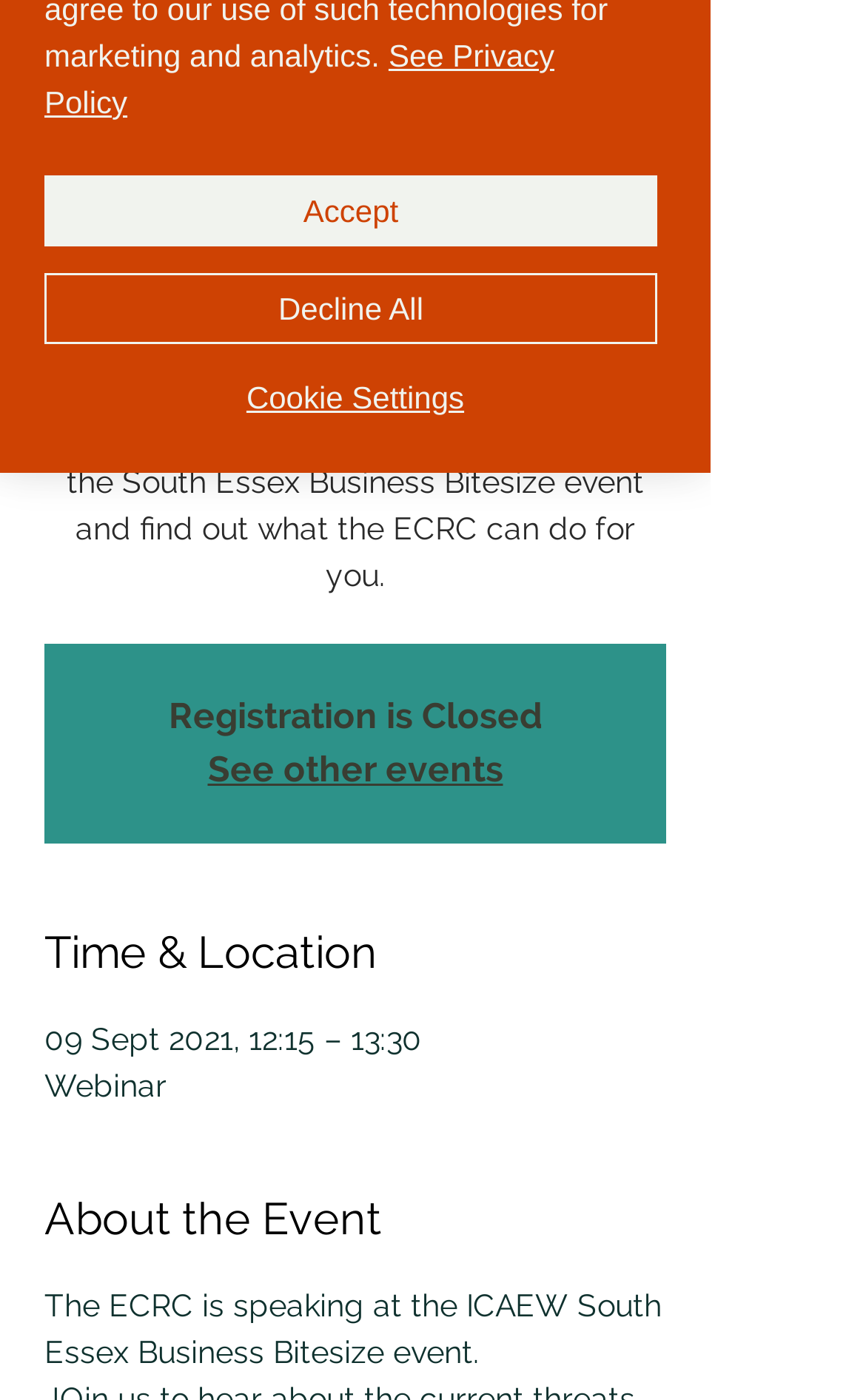Identify and provide the bounding box coordinates of the UI element described: "Cookie Settings". The coordinates should be formatted as [left, top, right, bottom], with each number being a float between 0 and 1.

[0.056, 0.268, 0.764, 0.3]